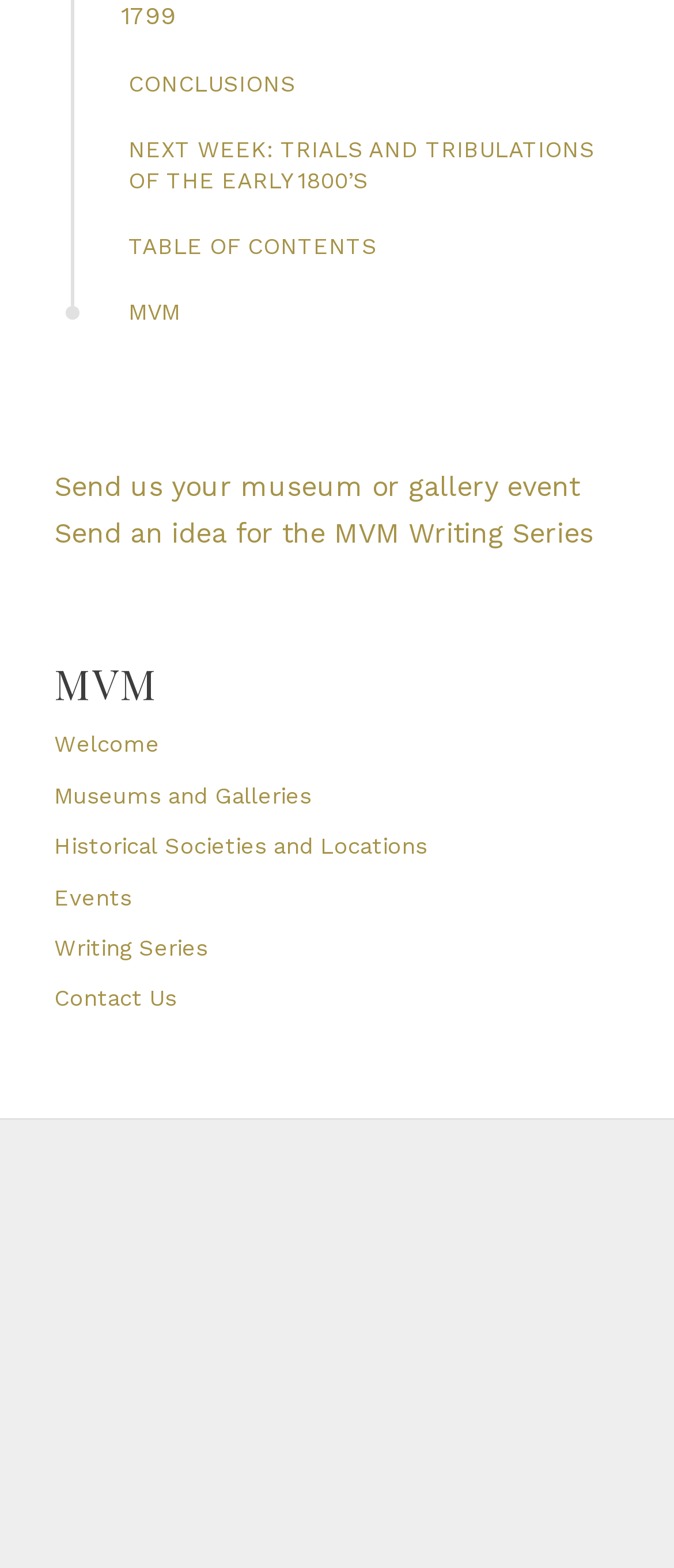Provide a brief response using a word or short phrase to this question:
What is the title of the heading above the links?

MVM